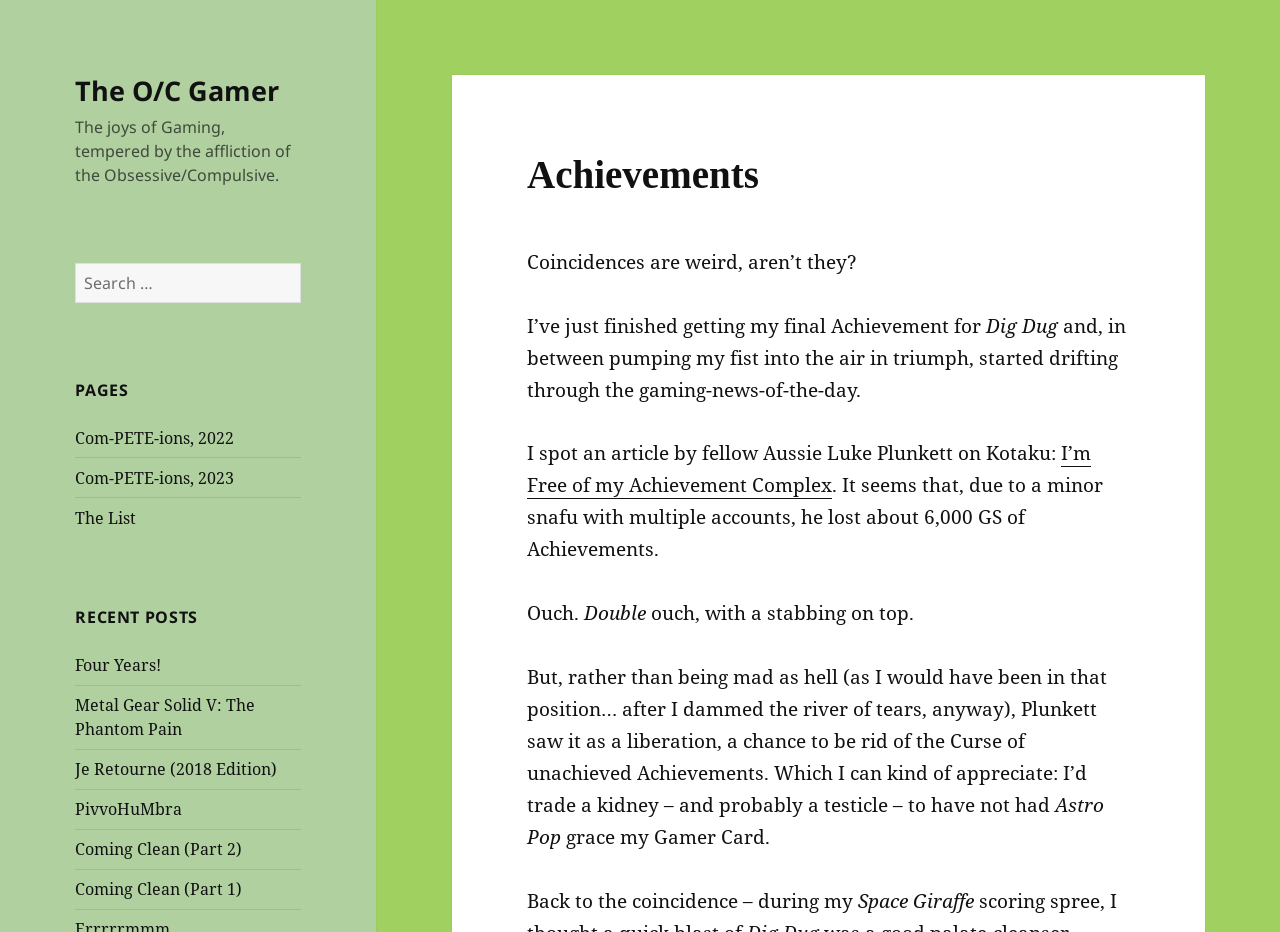Find the bounding box coordinates of the clickable area that will achieve the following instruction: "share to Facebook".

None